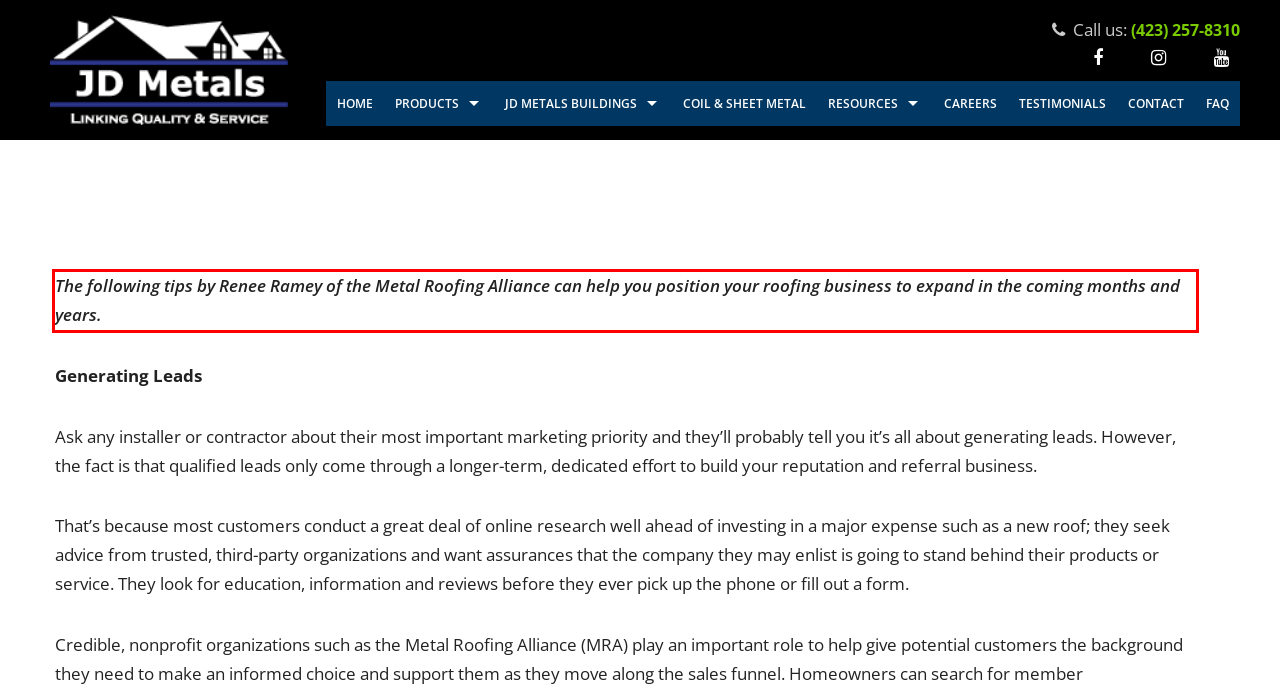Please take the screenshot of the webpage, find the red bounding box, and generate the text content that is within this red bounding box.

The following tips by Renee Ramey of the Metal Roofing Alliance can help you position your roofing business to expand in the coming months and years.